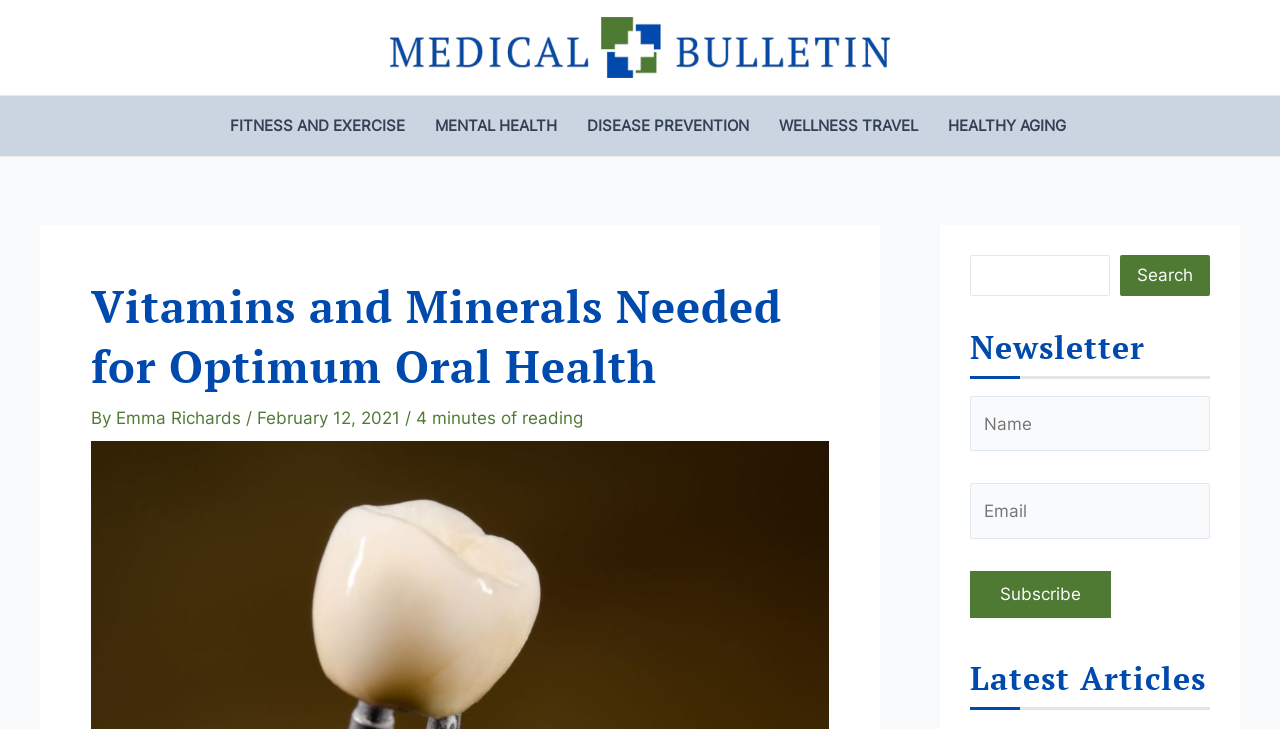What is the topic of the article?
Look at the screenshot and respond with one word or a short phrase.

Oral Health